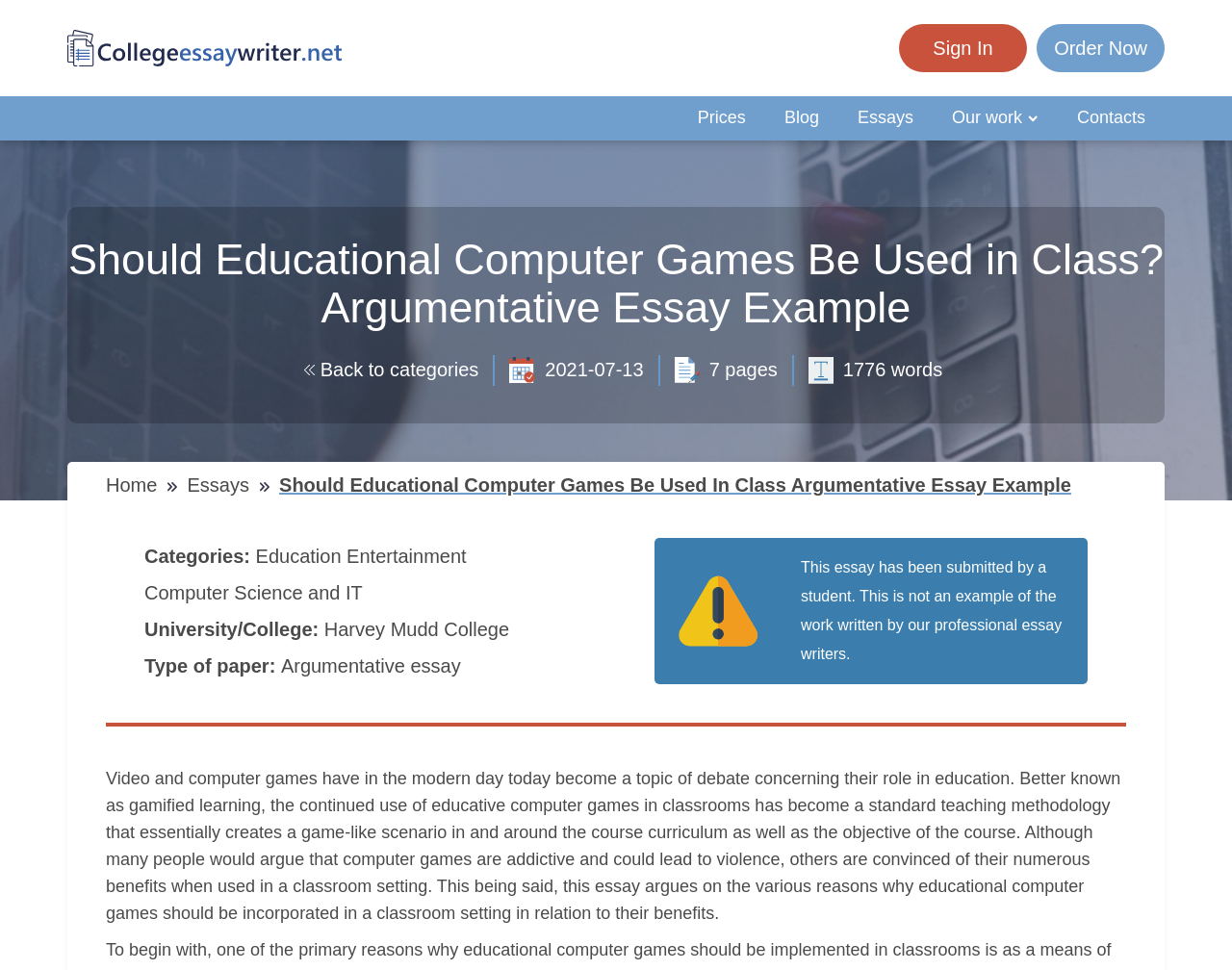Please identify the bounding box coordinates of the element that needs to be clicked to perform the following instruction: "Go back to categories".

[0.247, 0.356, 0.389, 0.407]